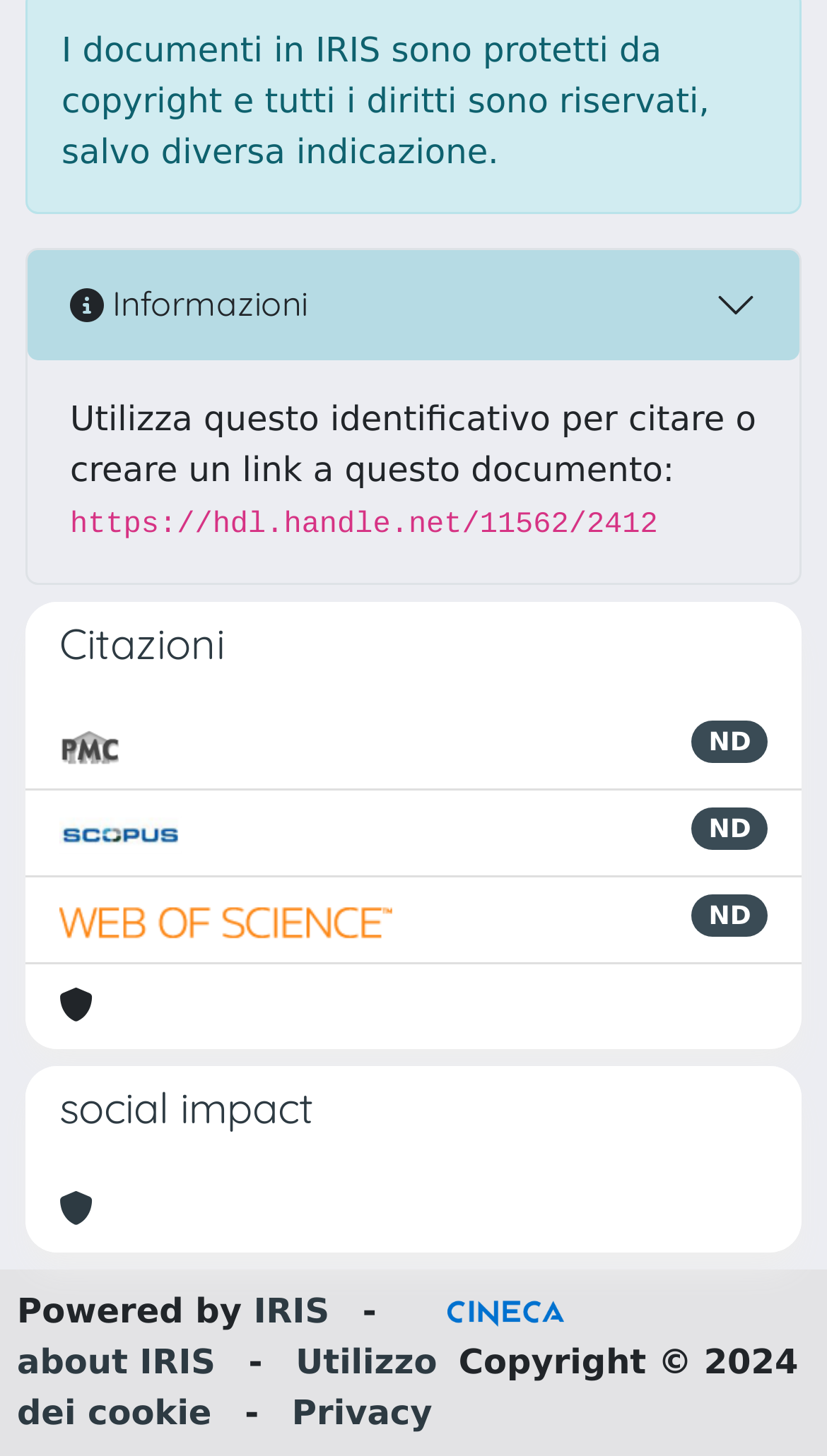What is the URL for citing this document?
Give a detailed and exhaustive answer to the question.

I found the URL for citing this document under the 'Informazioni' section, where it says 'Utilizza questo identificativo per citare o creare un link a questo documento:' followed by the URL.